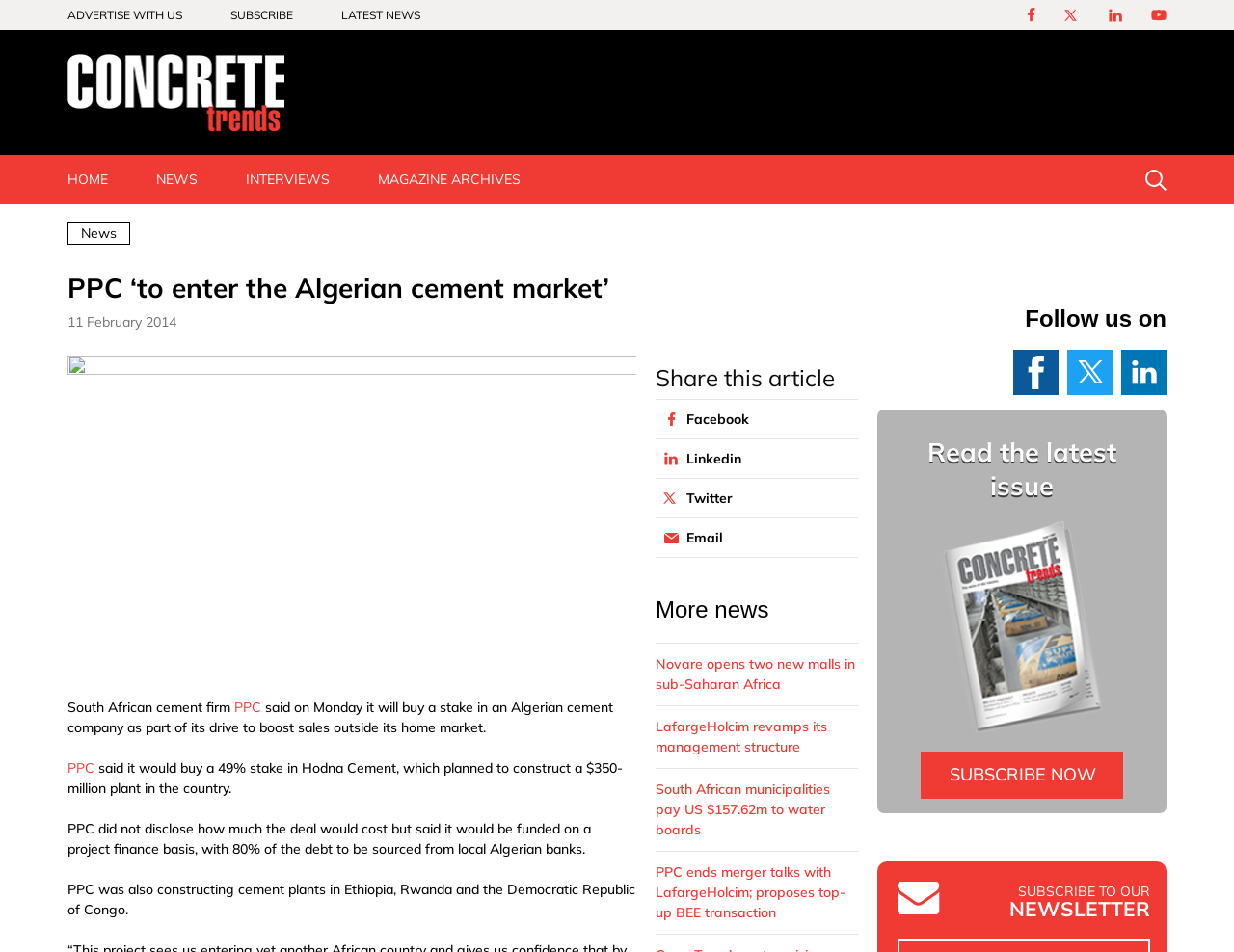Please provide the bounding box coordinate of the region that matches the element description: Advertise with us. Coordinates should be in the format (top-left x, top-left y, bottom-right x, bottom-right y) and all values should be between 0 and 1.

[0.055, 0.008, 0.148, 0.023]